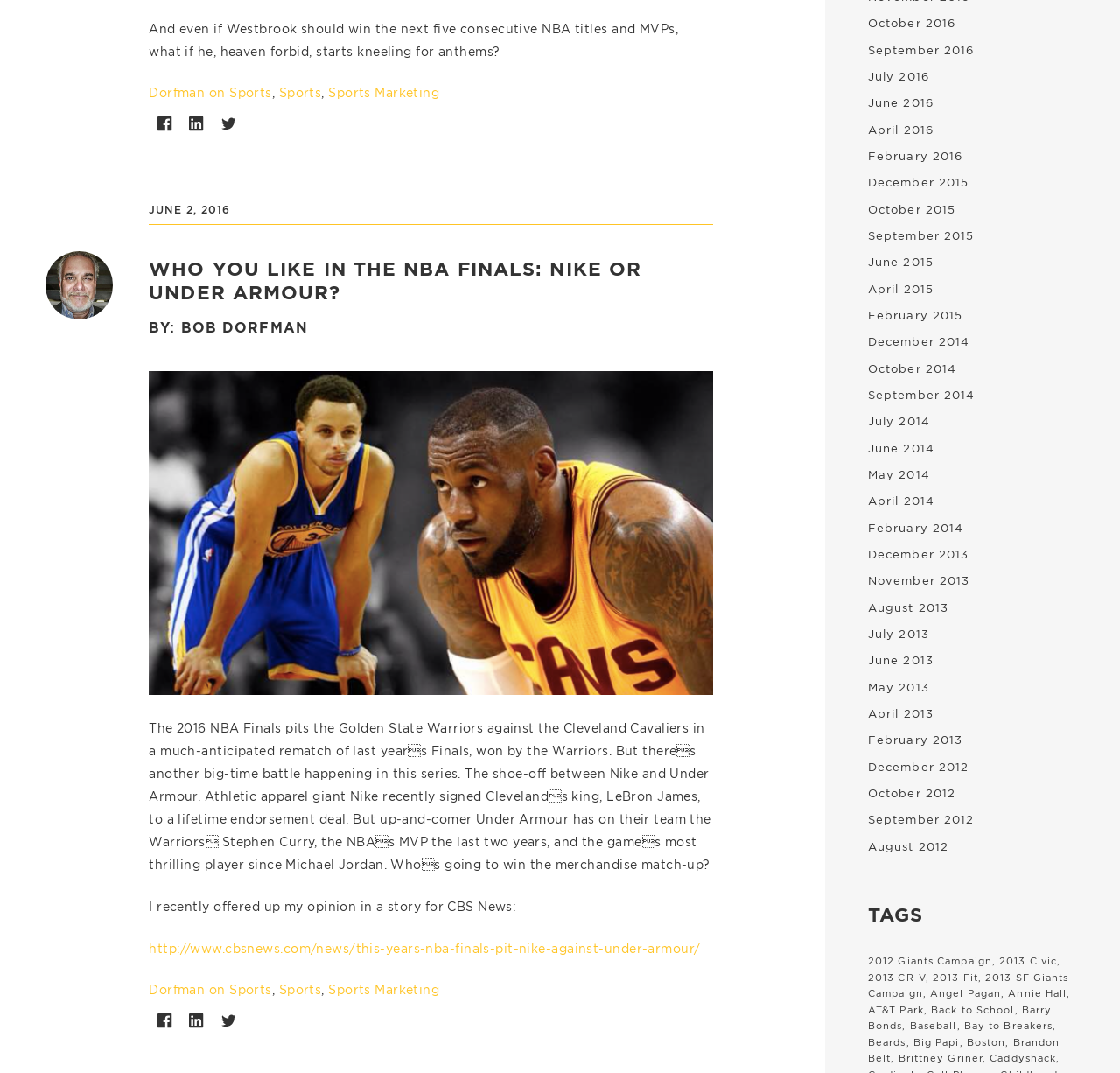Could you indicate the bounding box coordinates of the region to click in order to complete this instruction: "View the 'June 2016' archives".

[0.775, 0.091, 0.834, 0.102]